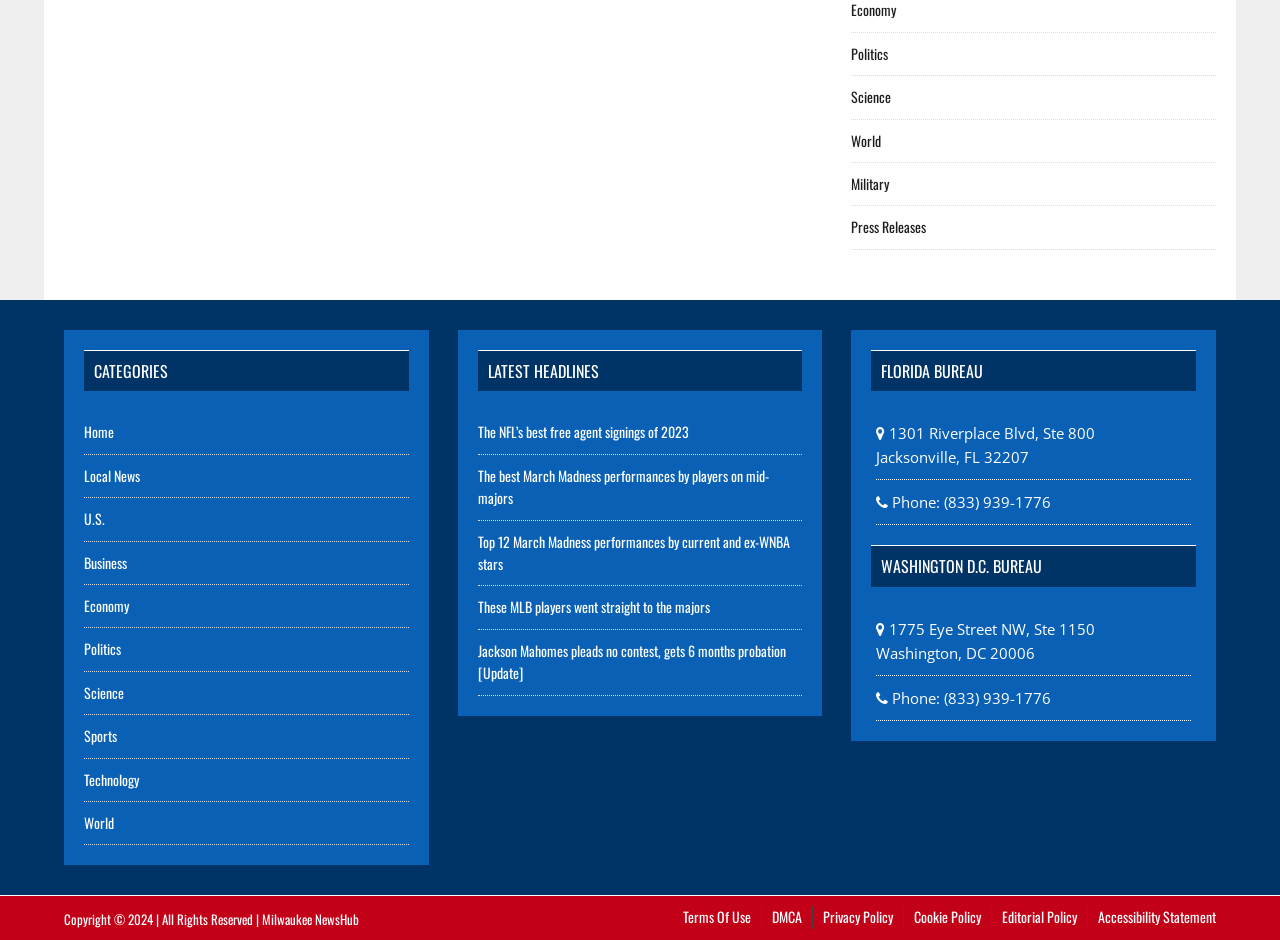What is the copyright year of the webpage?
Look at the image and answer the question using a single word or phrase.

2024